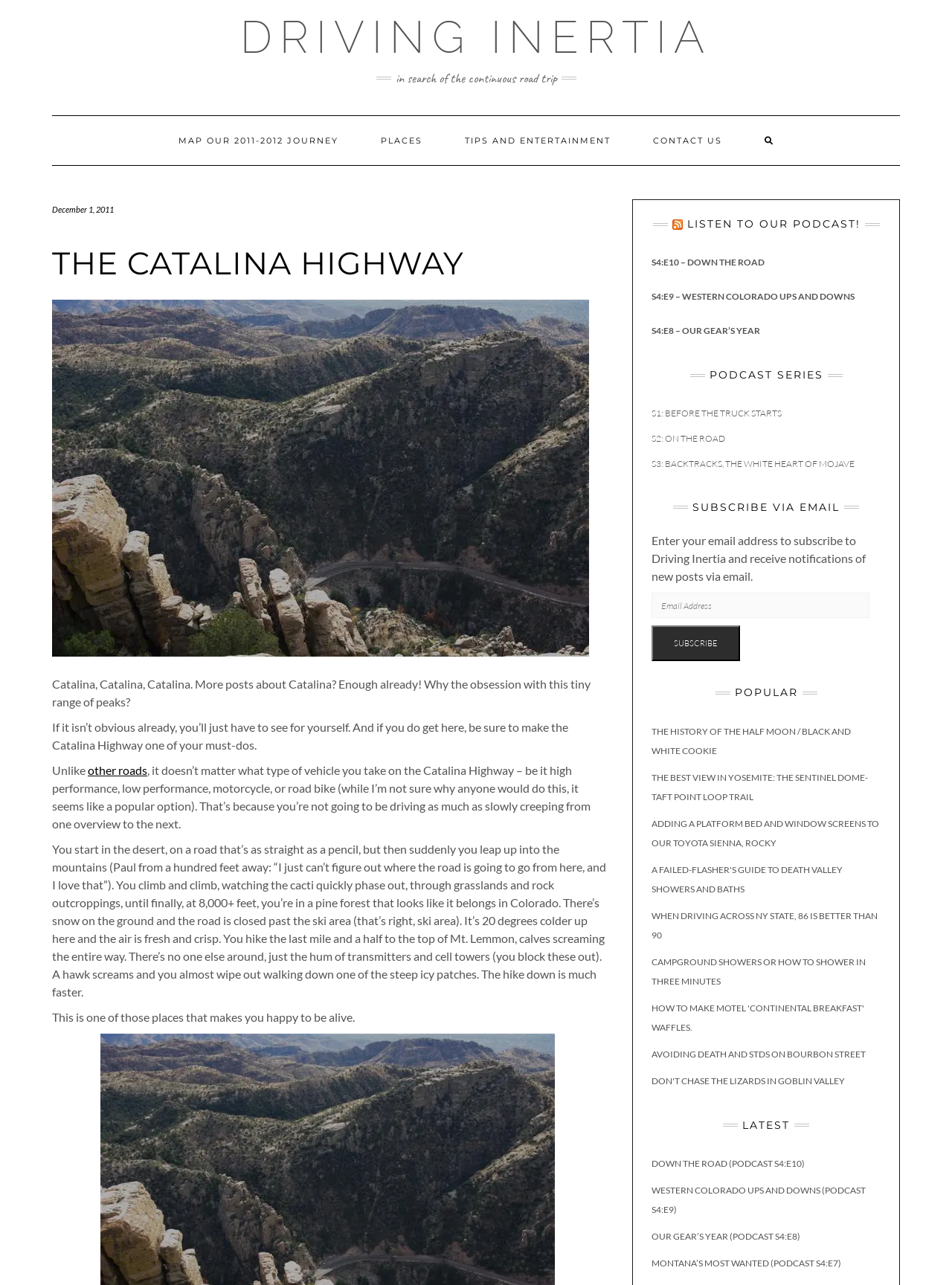Extract the main title from the webpage.

THE CATALINA HIGHWAY